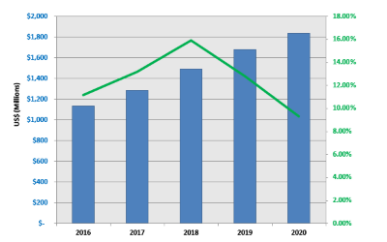What is the overall trend of the revenue growth rate?
Examine the image closely and answer the question with as much detail as possible.

The green line graph displaying the percentage growth rate illustrates fluctuations in growth rates over the five-year period, but the overall trend indicates a steady increase, with notable high points in 2018 and 2020.